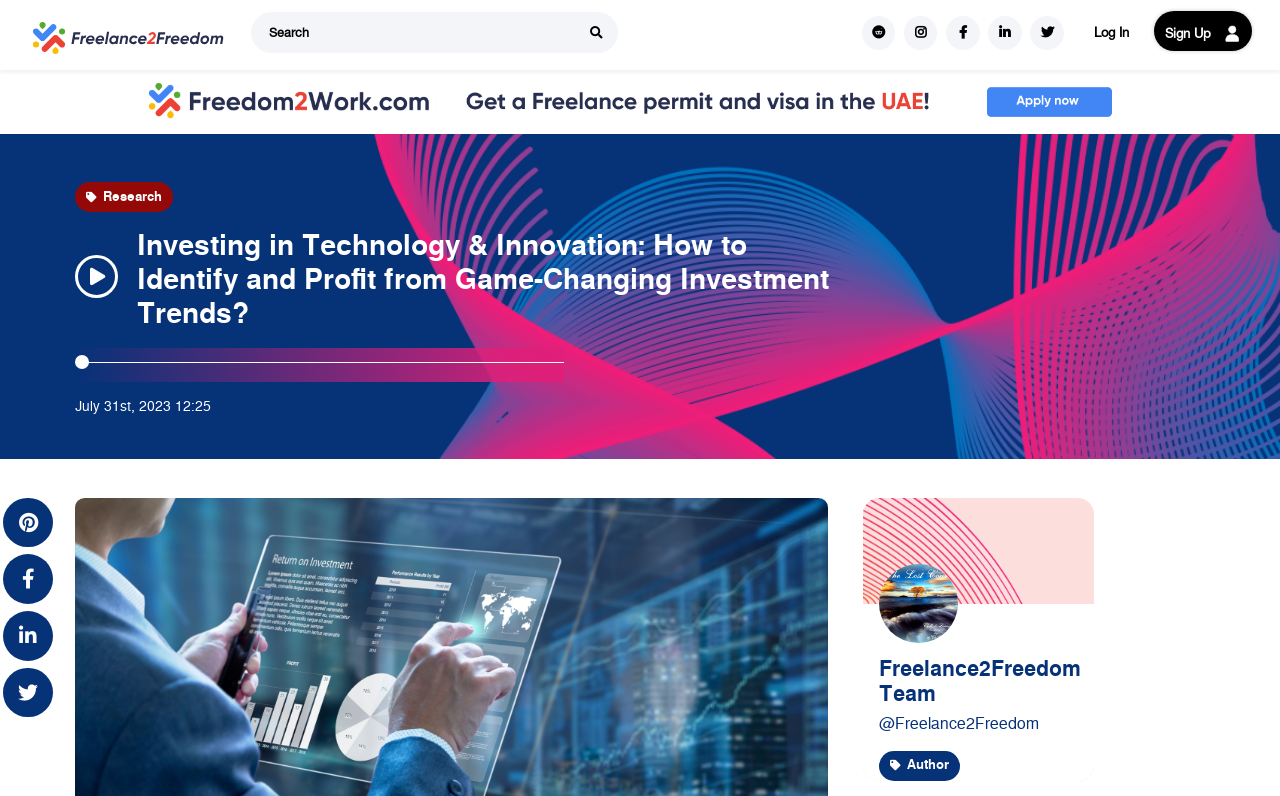Return the bounding box coordinates of the UI element that corresponds to this description: "parent_node:  placeholder="Search"". The coordinates must be given as four float numbers in the range of 0 and 1, [left, top, right, bottom].

[0.245, 0.019, 0.604, 0.083]